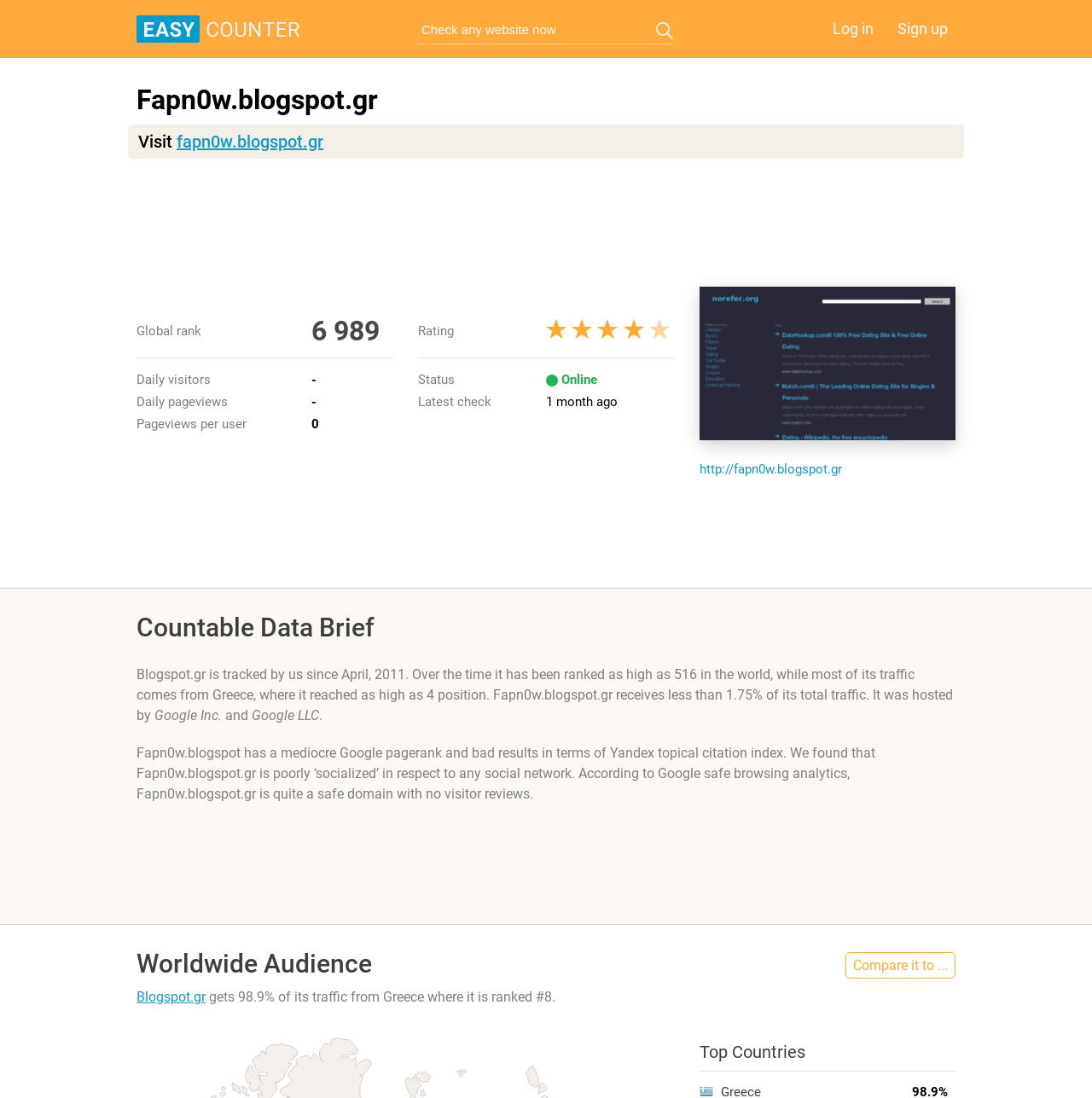What is the status of Fapn0w.blogspot.gr?
Give a detailed and exhaustive answer to the question.

I found the answer by looking at the table with the column headers 'Rating' and 'Status'. The status is mentioned in the second column as 'Online'.